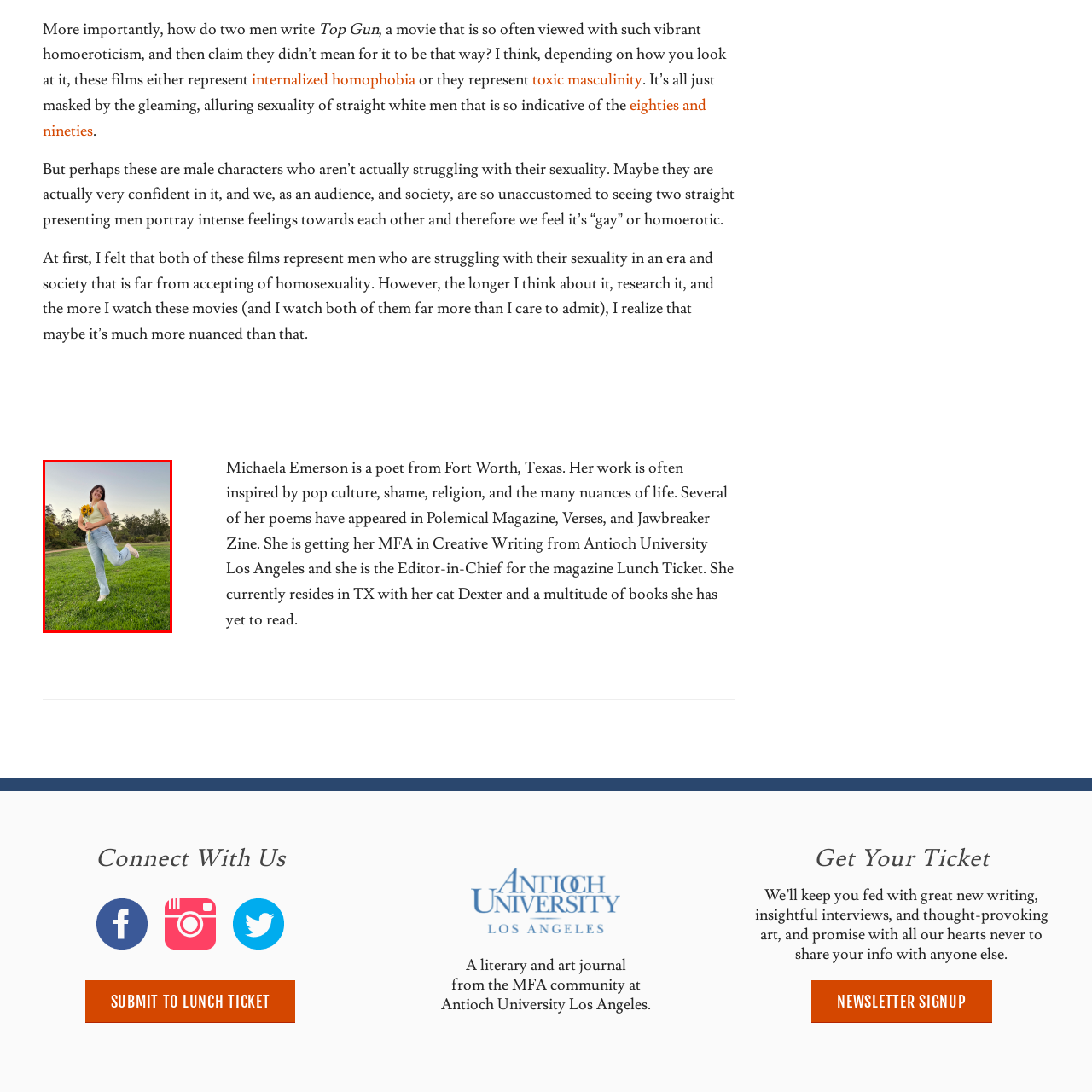Generate a comprehensive caption for the image that is marked by the red border.

The image features a young woman standing in a lush green field during what appears to be a bright outdoor day. She is playfully posing with one leg raised, suggesting a sense of joy and lightheartedness. In her hands, she holds a vibrant bouquet of sunflowers, which adds a cheerful pop of color to the scene. Her outfit consists of a light yellow tank top paired with high-waisted blue jeans, complemented by white sneakers, embodying a casual yet stylish summer look. The natural surroundings, including trees in the background, provide a serene backdrop, enhancing the overall uplifting and carefree mood of the moment. This image reflects a celebration of nature, beauty, and youthful exuberance.